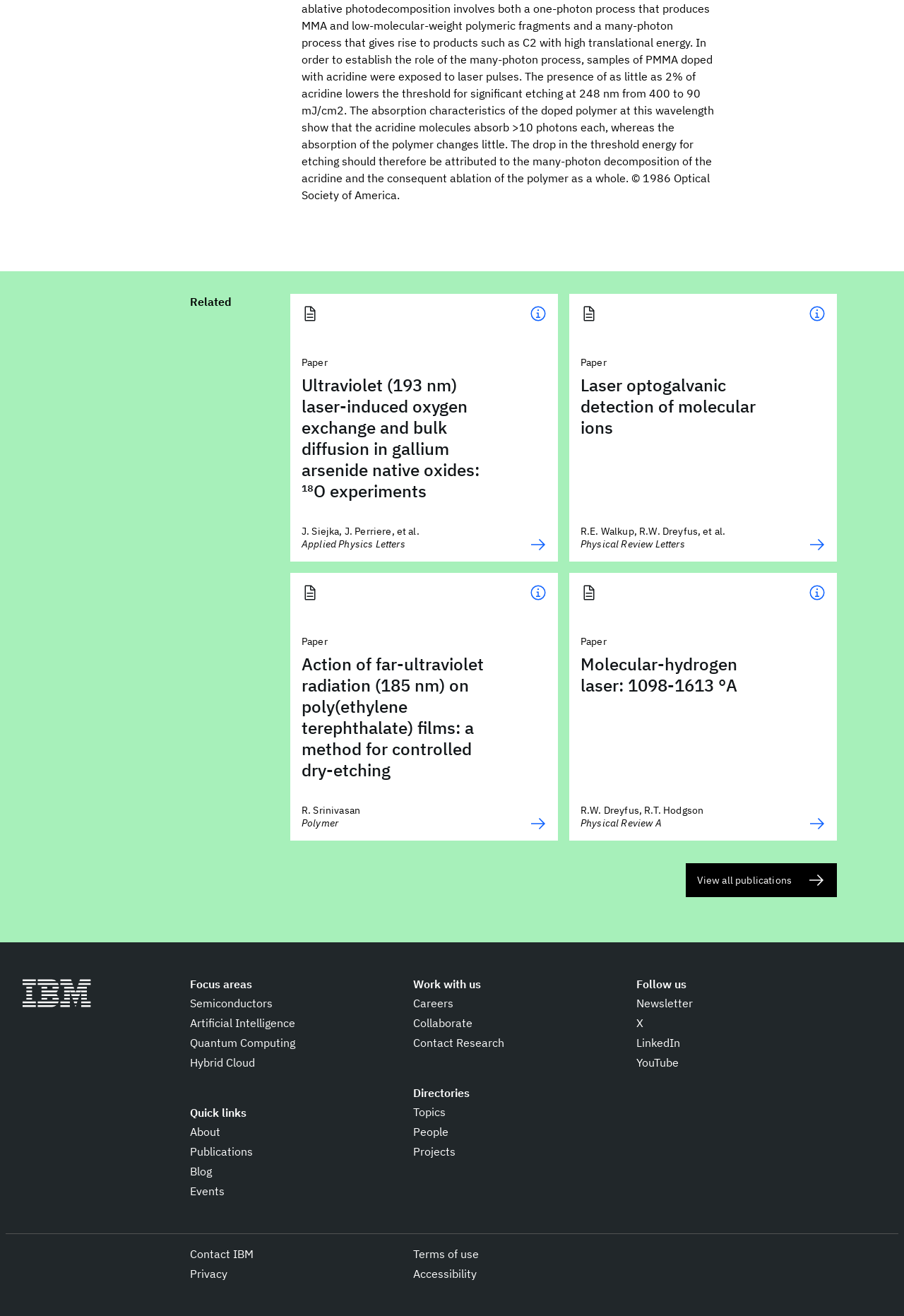Please identify the bounding box coordinates of the element that needs to be clicked to execute the following command: "View all publications". Provide the bounding box using four float numbers between 0 and 1, formatted as [left, top, right, bottom].

[0.758, 0.656, 0.926, 0.682]